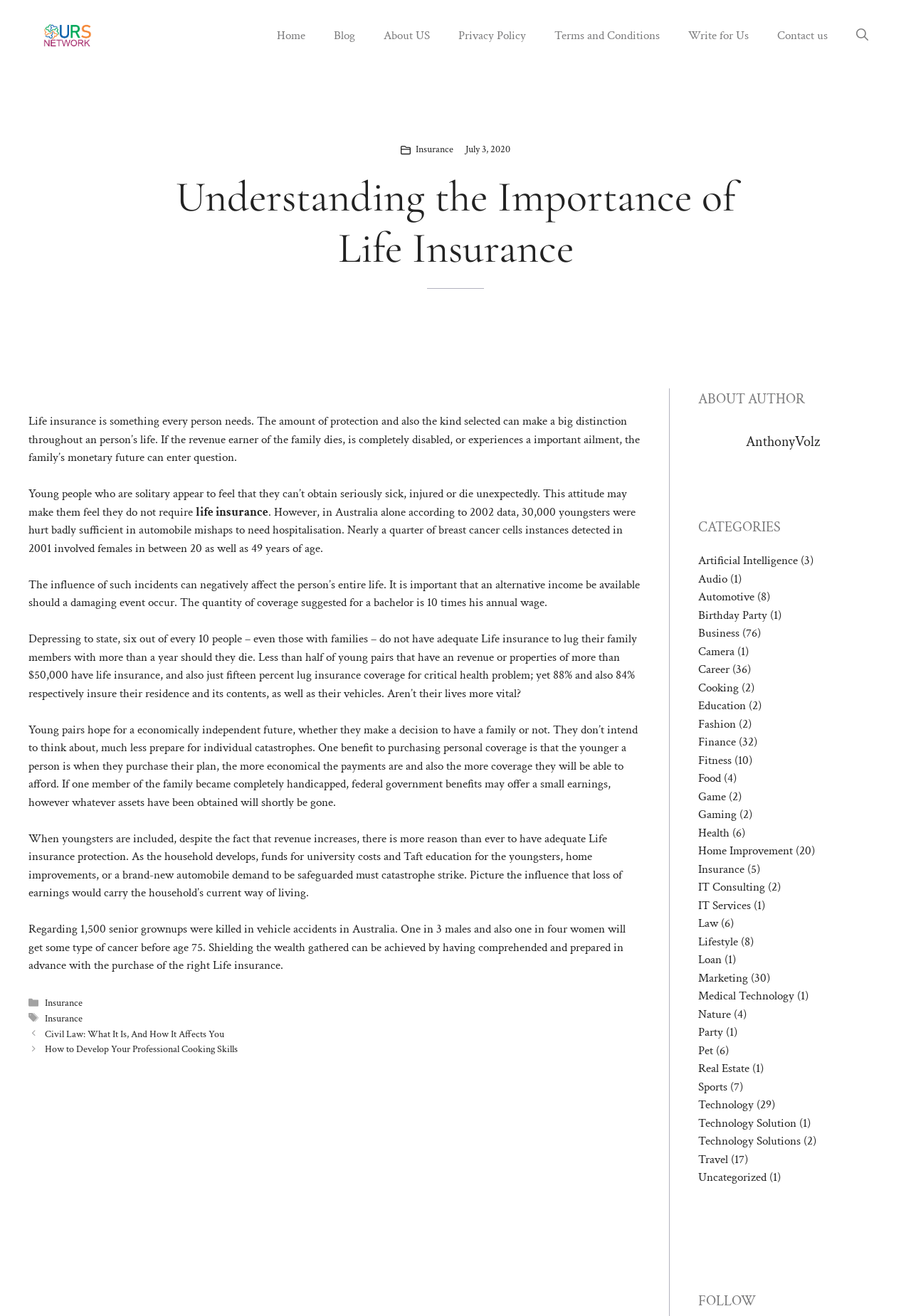Describe all the significant parts and information present on the webpage.

This webpage is about understanding the importance of life insurance. At the top, there is a banner with the site's name "Ours Network" and a navigation menu with links to "Home", "Blog", "About US", "Privacy Policy", "Terms and Conditions", "Write for Us", and "Contact us". Below the navigation menu, there is an image and a link to "Insurance".

The main content of the page is an article titled "Understanding the Importance of Life Insurance". The article discusses the need for life insurance, especially for young people who may think they don't need it. It highlights the risks of accidents, illnesses, and death, and how life insurance can provide financial security for families in such cases. The article also mentions the importance of having adequate life insurance coverage, especially for those with families.

On the right side of the page, there is a section with links to categories, including "Artificial Intelligence", "Audio", "Automotive", and many others. Each category has a number in parentheses, indicating the number of posts in that category.

At the bottom of the page, there is a section with links to recent posts, including "Civil Law: What It Is, And How It Affects You" and "How to Develop Your Professional Cooking Skills". There is also a section with information about the author, AnthonyVolz, and a list of categories with links to related posts.

Overall, the webpage is focused on providing information and resources about life insurance, with a clear and organized layout that makes it easy to navigate.